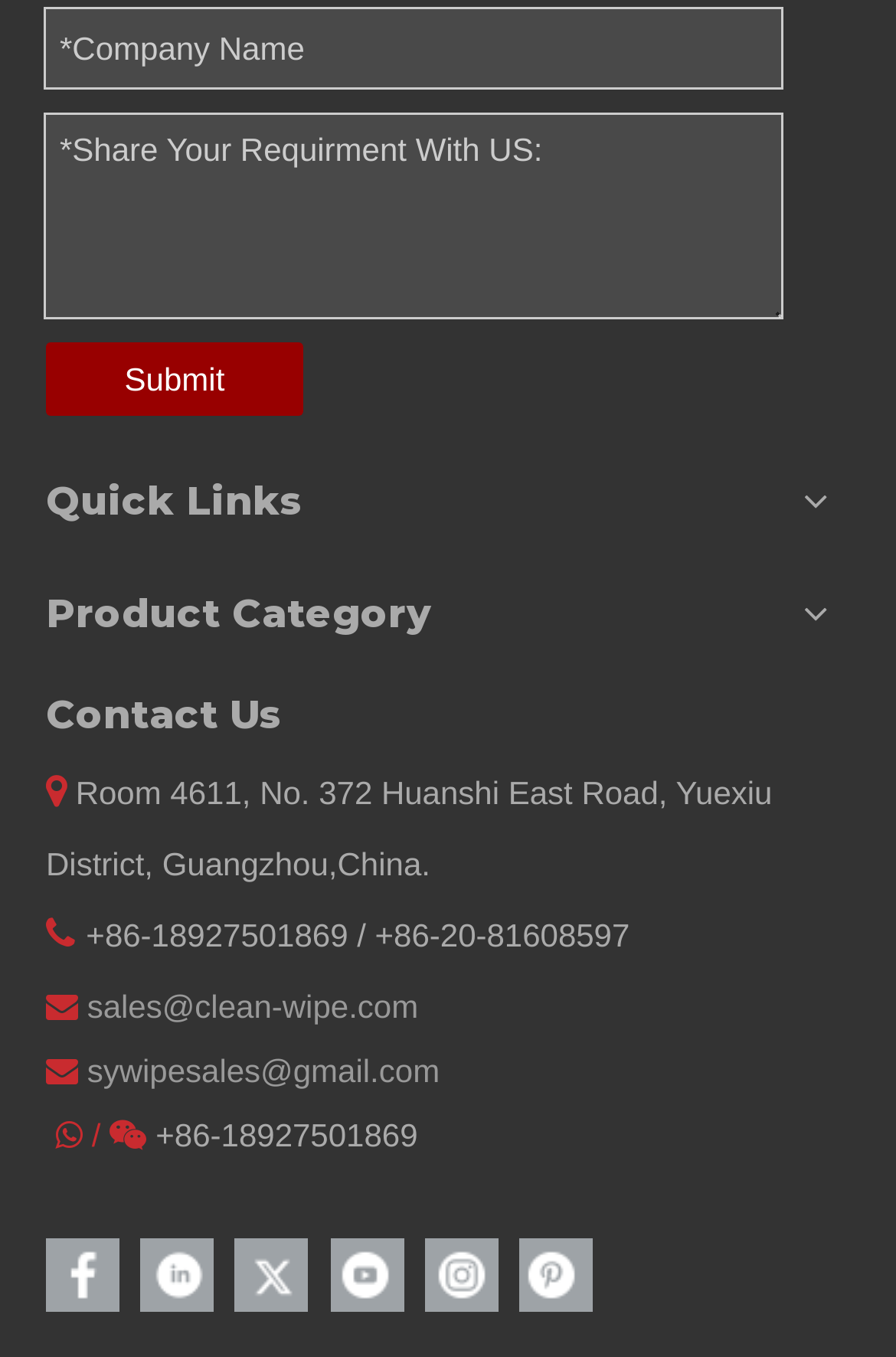Pinpoint the bounding box coordinates of the clickable area necessary to execute the following instruction: "Visit Facebook page". The coordinates should be given as four float numbers between 0 and 1, namely [left, top, right, bottom].

[0.051, 0.913, 0.133, 0.967]